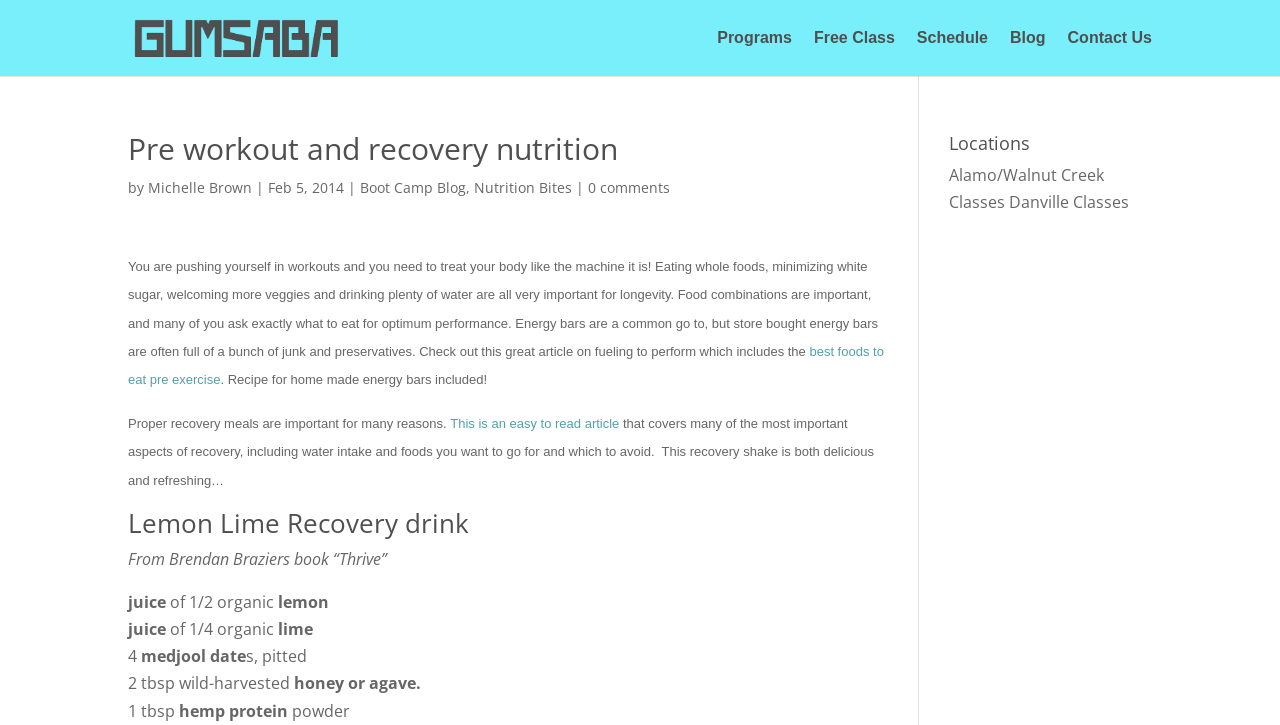Articulate a complete and detailed caption of the webpage elements.

The webpage is about pre-workout and recovery nutrition, specifically focusing on healthy eating and exercise performance. At the top, there is a logo and a navigation menu with links to "Programs", "Free Class", "Schedule", "Blog", and "Contact Us". 

Below the navigation menu, there is a heading that reads "Pre workout and recovery nutrition" followed by the author's name, "Michelle Brown", and the date "Feb 5, 2014". 

The main content of the page is divided into two sections. The first section discusses the importance of eating whole foods, minimizing sugar, and drinking plenty of water for optimal performance. It also mentions energy bars and provides a link to an article on the best foods to eat before exercise, along with a recipe for homemade energy bars. 

The second section focuses on proper recovery meals, citing an article that covers important aspects of recovery, including water intake and foods to eat or avoid. It also provides a recipe for a lemon-lime recovery drink, which is taken from Brendan Brazier's book "Thrive". The recipe lists the ingredients, including juice, lemon, lime, dates, and honey or agave.

On the right side of the page, there is a section titled "Locations" with links to classes in Alamo/Walnut Creek and Danville.